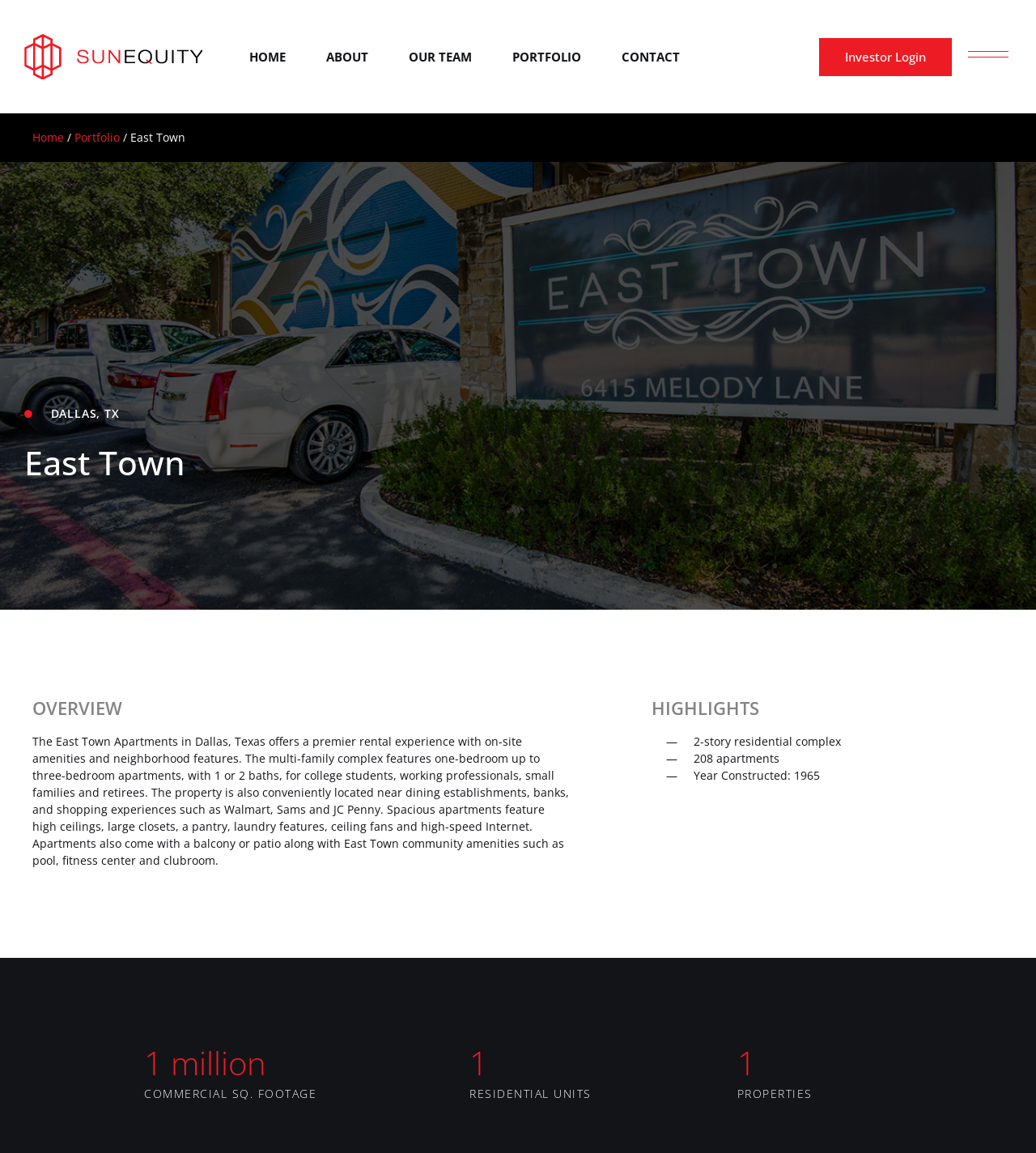Determine the bounding box coordinates of the region to click in order to accomplish the following instruction: "Click on CONTACT". Provide the coordinates as four float numbers between 0 and 1, specifically [left, top, right, bottom].

[0.6, 0.042, 0.657, 0.056]